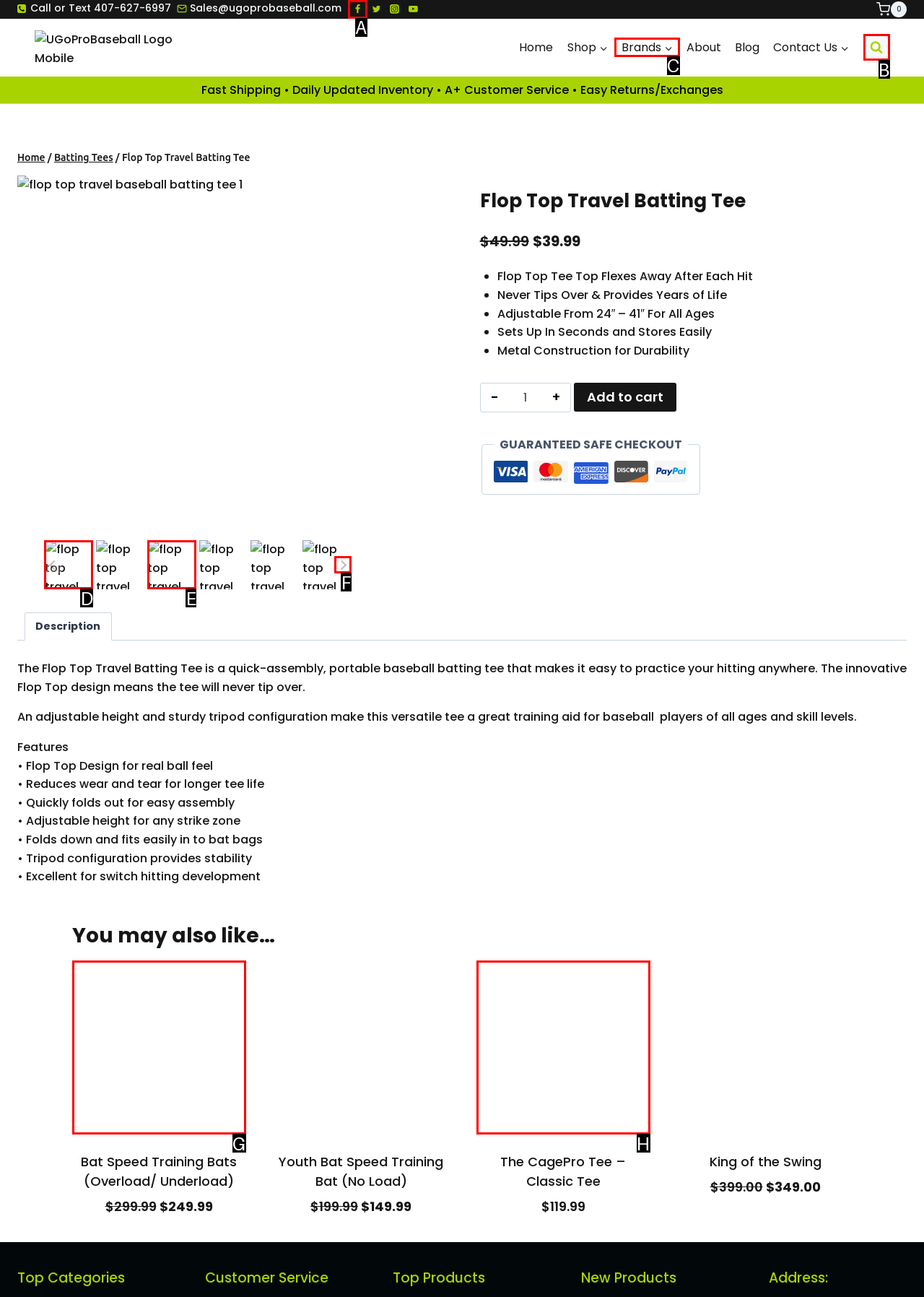Identify the HTML element that should be clicked to accomplish the task: Check Shane Tsosie's title
Provide the option's letter from the given choices.

None